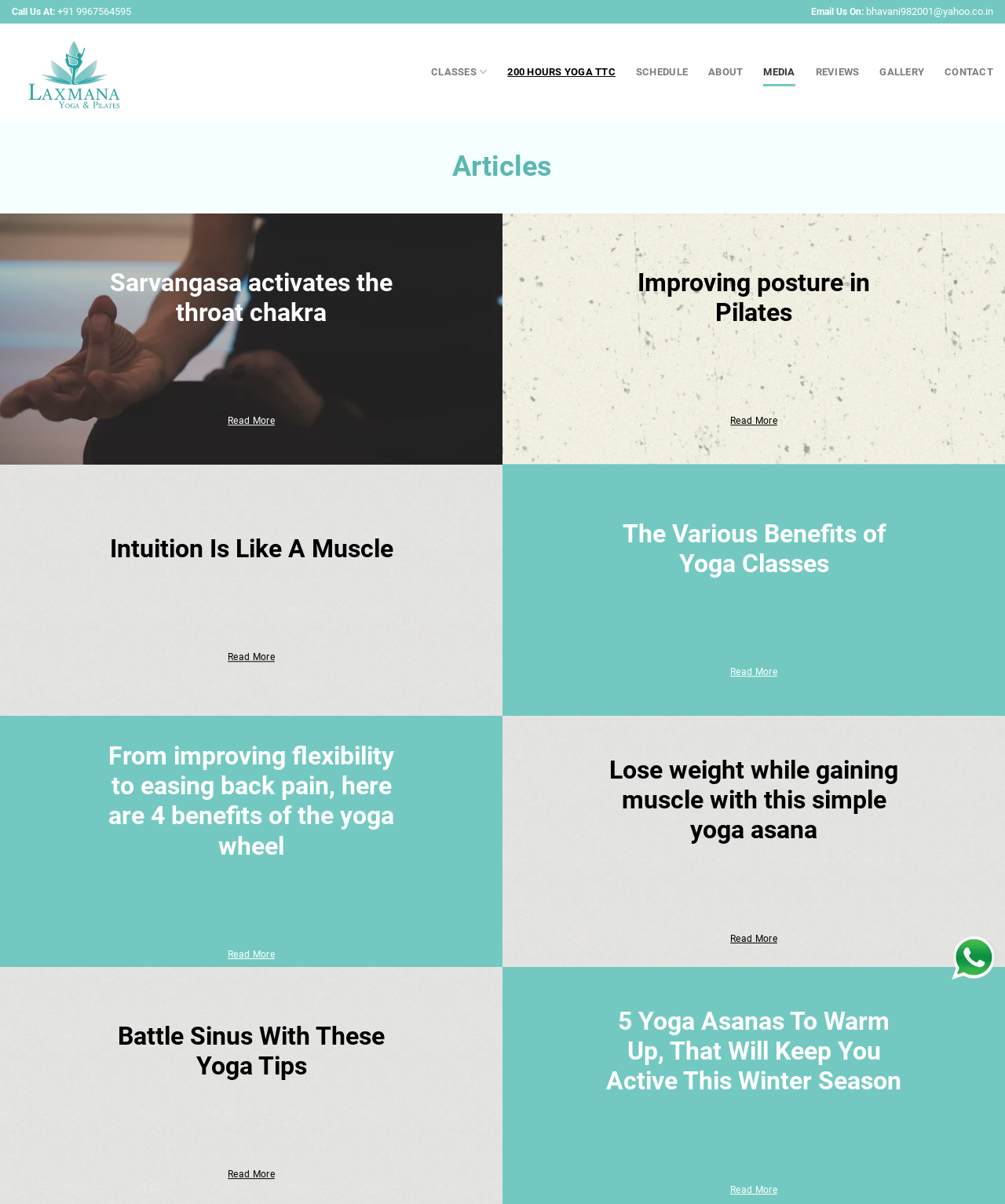What is the email address to contact?
Look at the image and respond to the question as thoroughly as possible.

I found the email address by looking at the 'Email Us On:' text, which is followed by a link with the email address bhavani982001@yahoo.co.in.